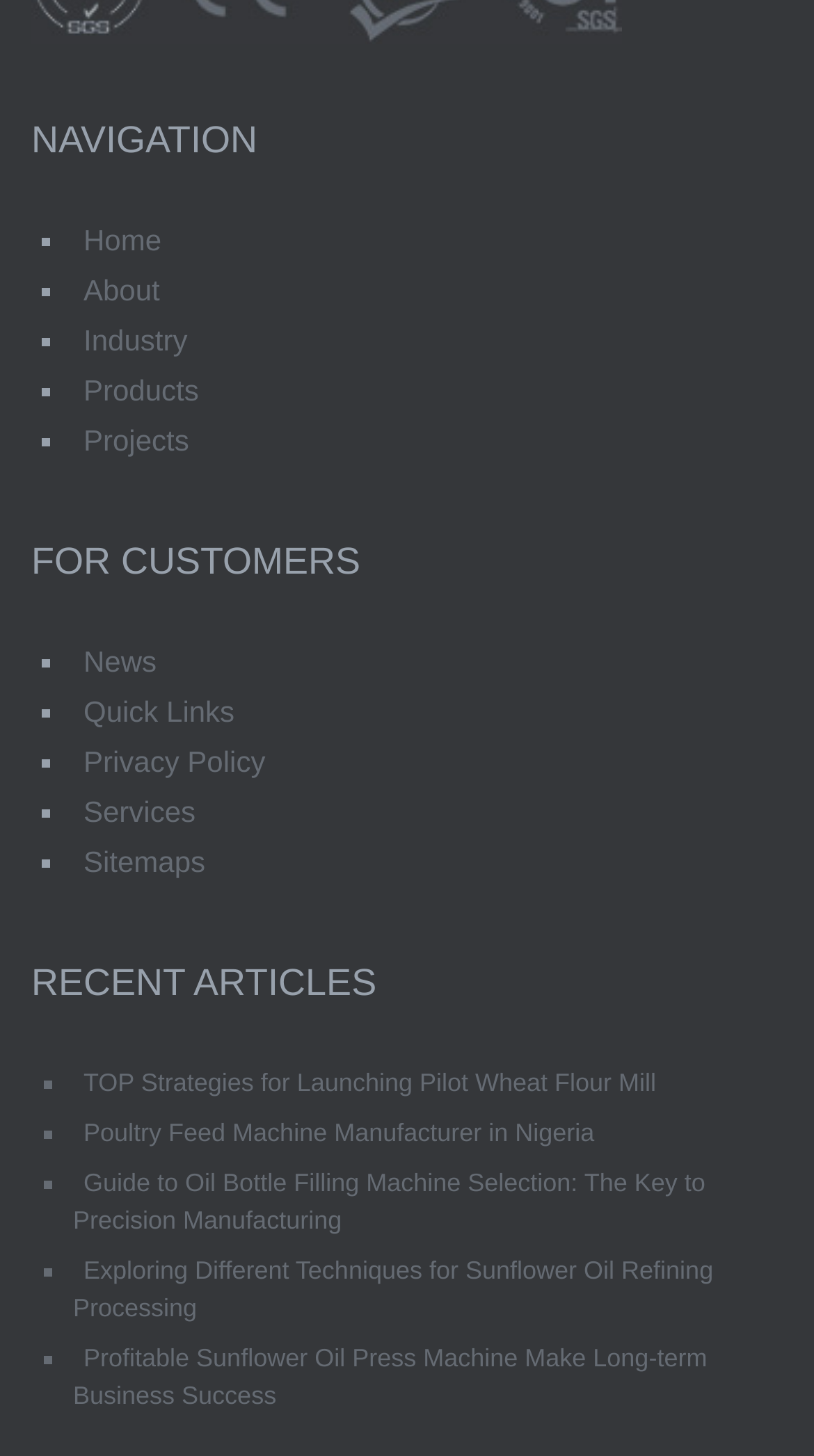Select the bounding box coordinates of the element I need to click to carry out the following instruction: "View recent article TOP Strategies for Launching Pilot Wheat Flour Mill".

[0.09, 0.734, 0.819, 0.754]